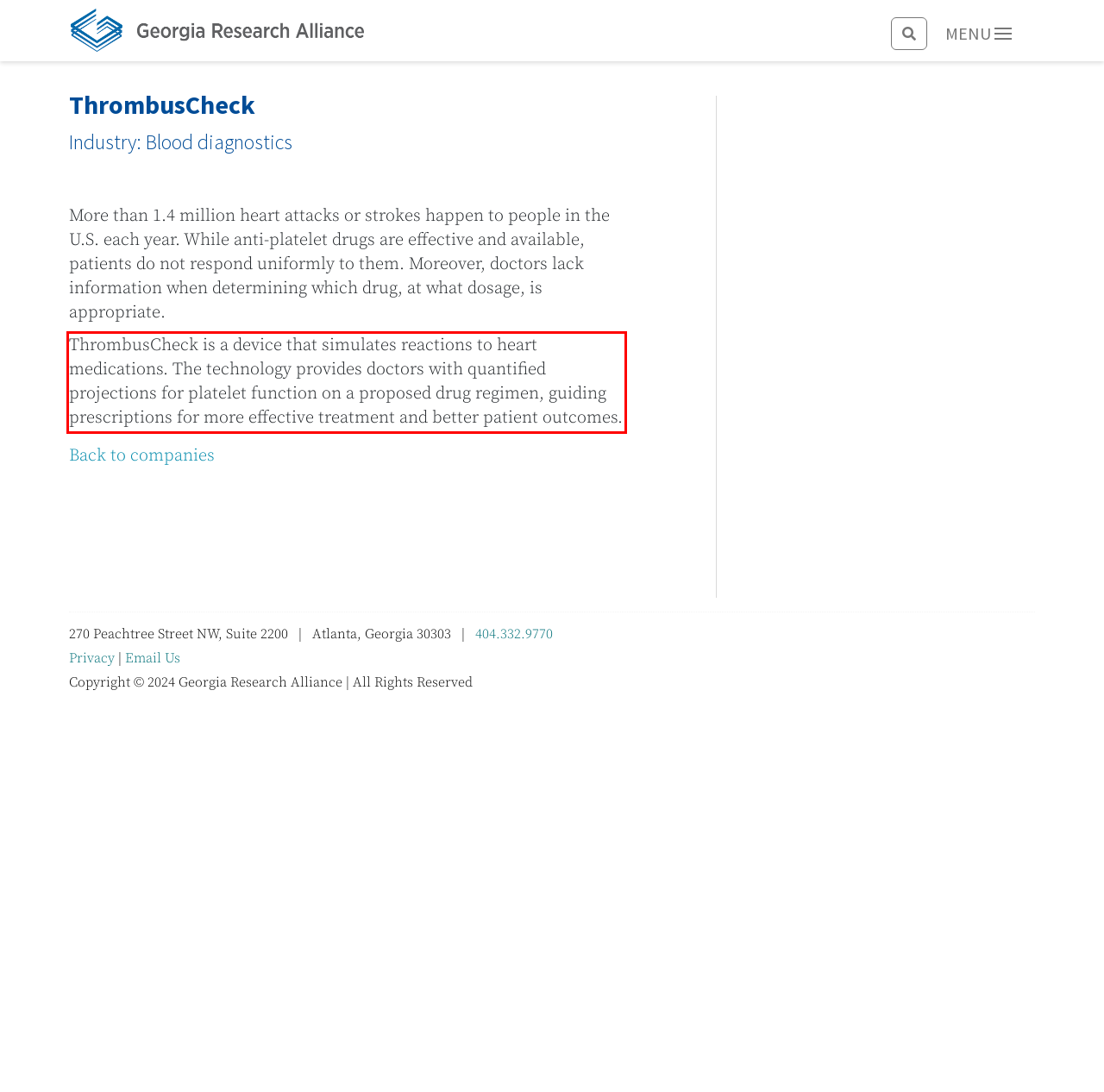Using the provided screenshot, read and generate the text content within the red-bordered area.

ThrombusCheck is a device that simulates reactions to heart medications. The technology provides doctors with quantified projections for platelet function on a proposed drug regimen, guiding prescriptions for more effective treatment and better patient outcomes.